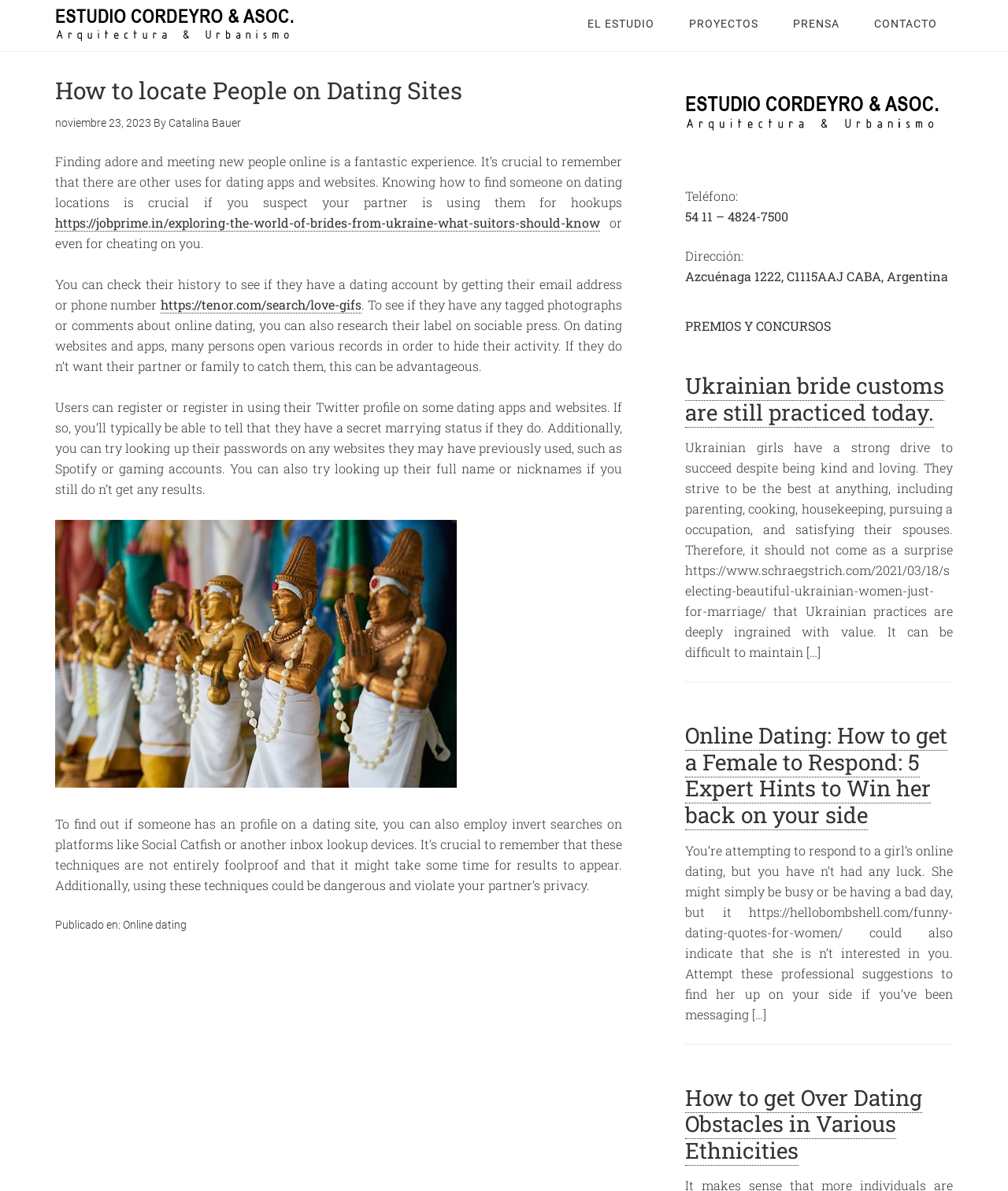Pinpoint the bounding box coordinates of the element you need to click to execute the following instruction: "Read the article 'How to locate People on Dating Sites'". The bounding box should be represented by four float numbers between 0 and 1, in the format [left, top, right, bottom].

[0.055, 0.066, 0.617, 0.8]